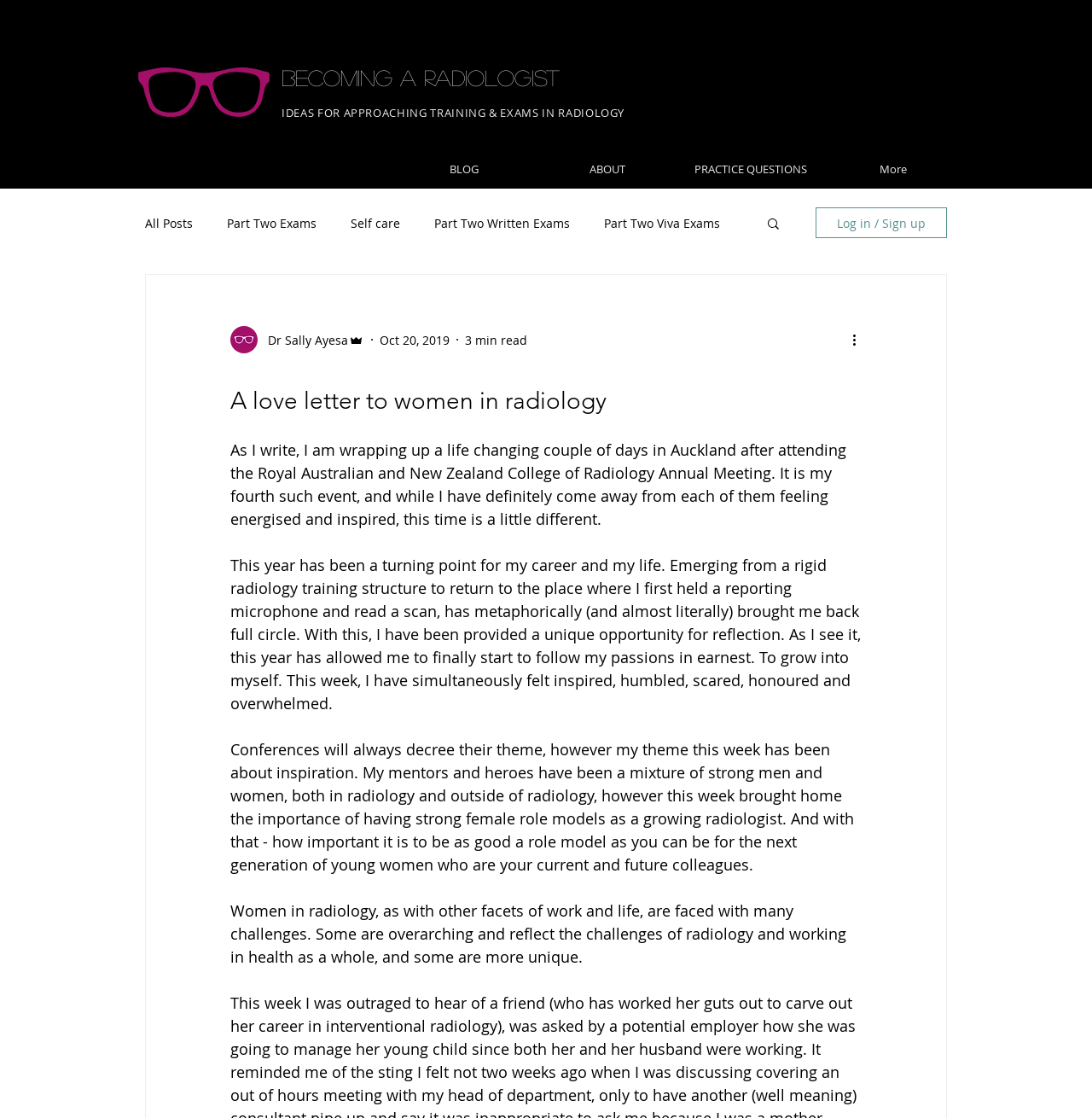Please indicate the bounding box coordinates of the element's region to be clicked to achieve the instruction: "Search for something". Provide the coordinates as four float numbers between 0 and 1, i.e., [left, top, right, bottom].

[0.701, 0.193, 0.716, 0.209]